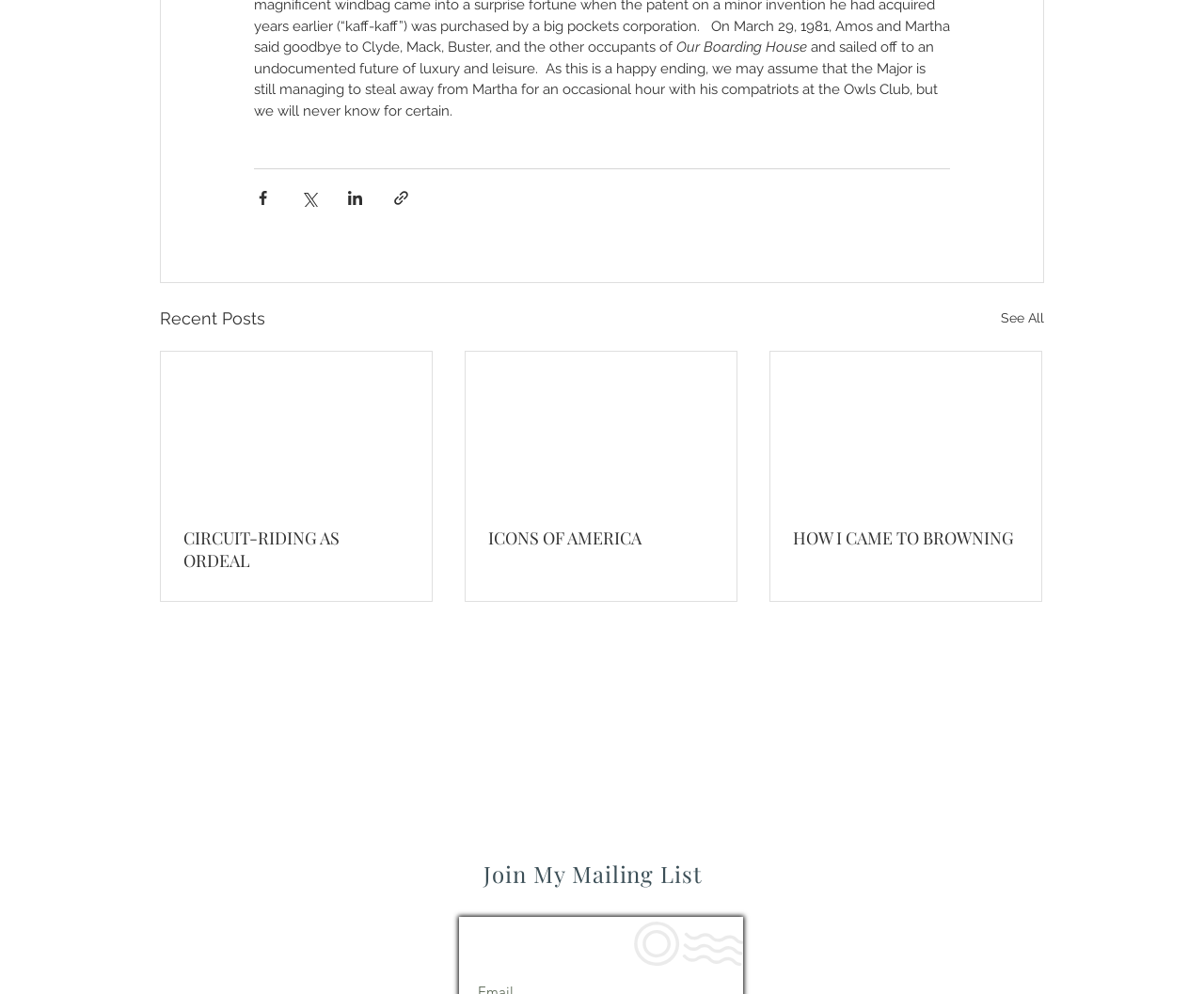What is the purpose of the section at the bottom of the webpage?
Using the image as a reference, answer the question with a short word or phrase.

Join My Mailing List